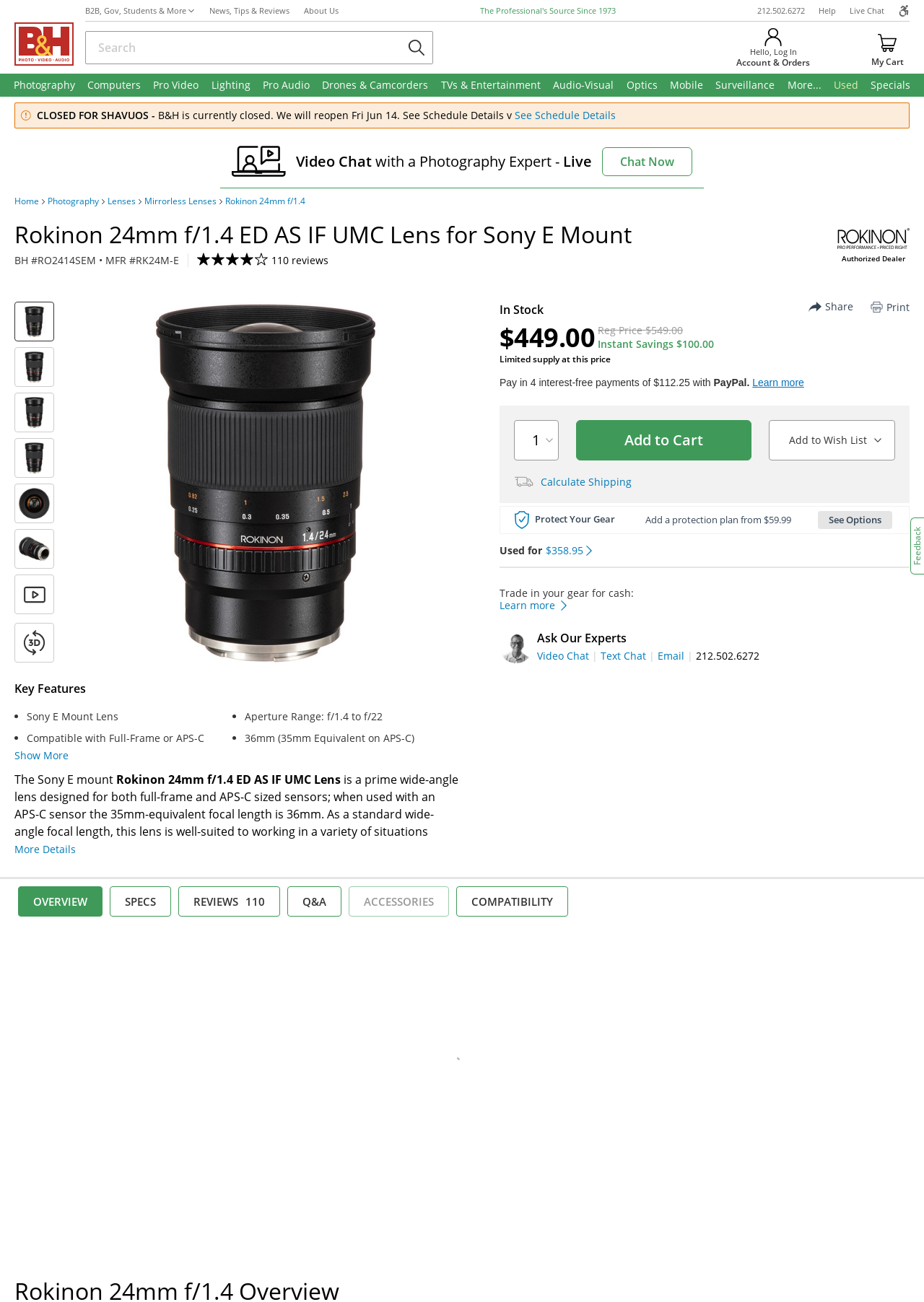What is the aperture range of the lens?
With the help of the image, please provide a detailed response to the question.

I found the answer by looking at the meta description which mentions 'Aperture Range: f/1.4 to f/22'.